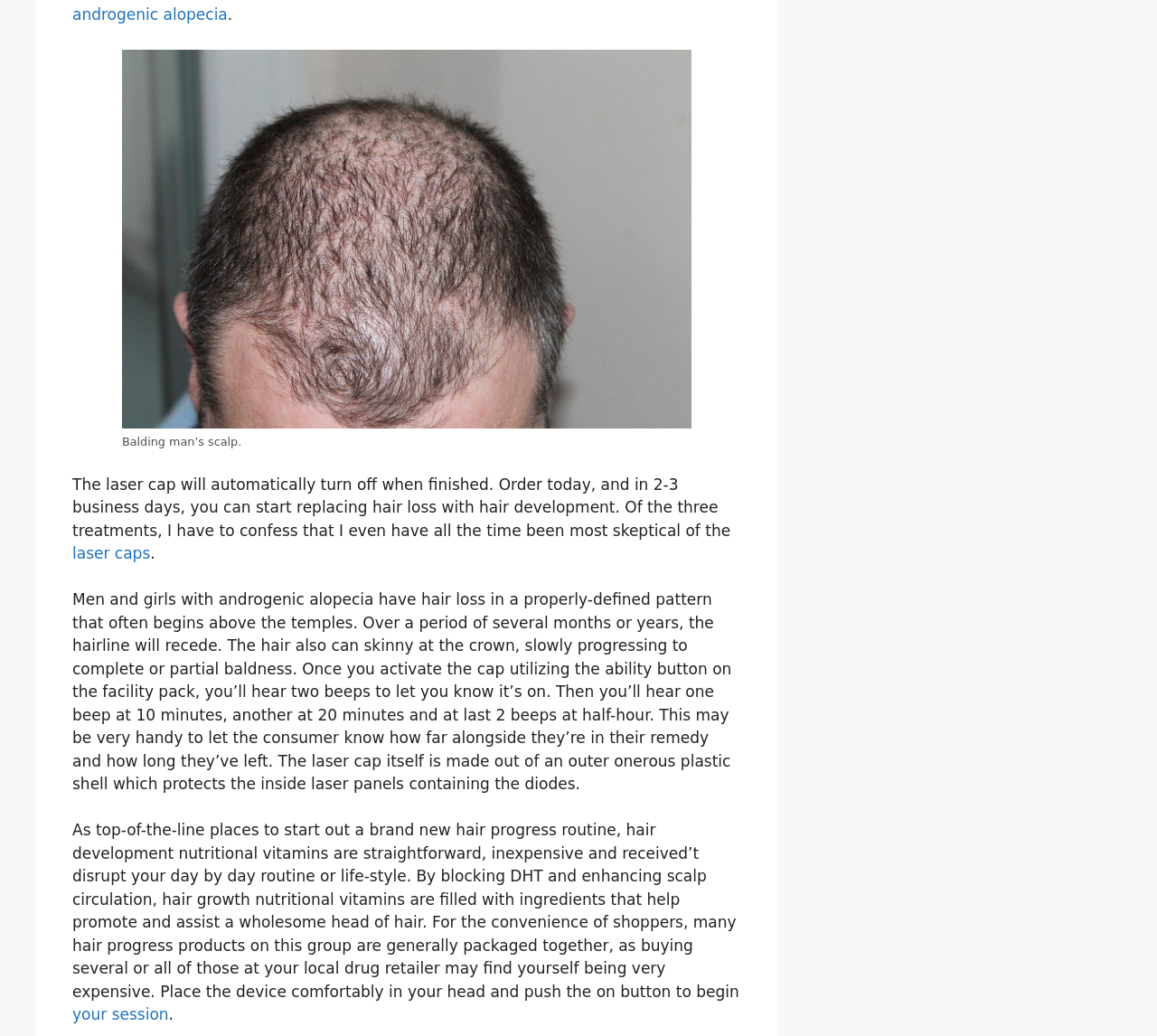Using the description "androgenic alopecia", predict the bounding box of the relevant HTML element.

[0.062, 0.005, 0.197, 0.022]